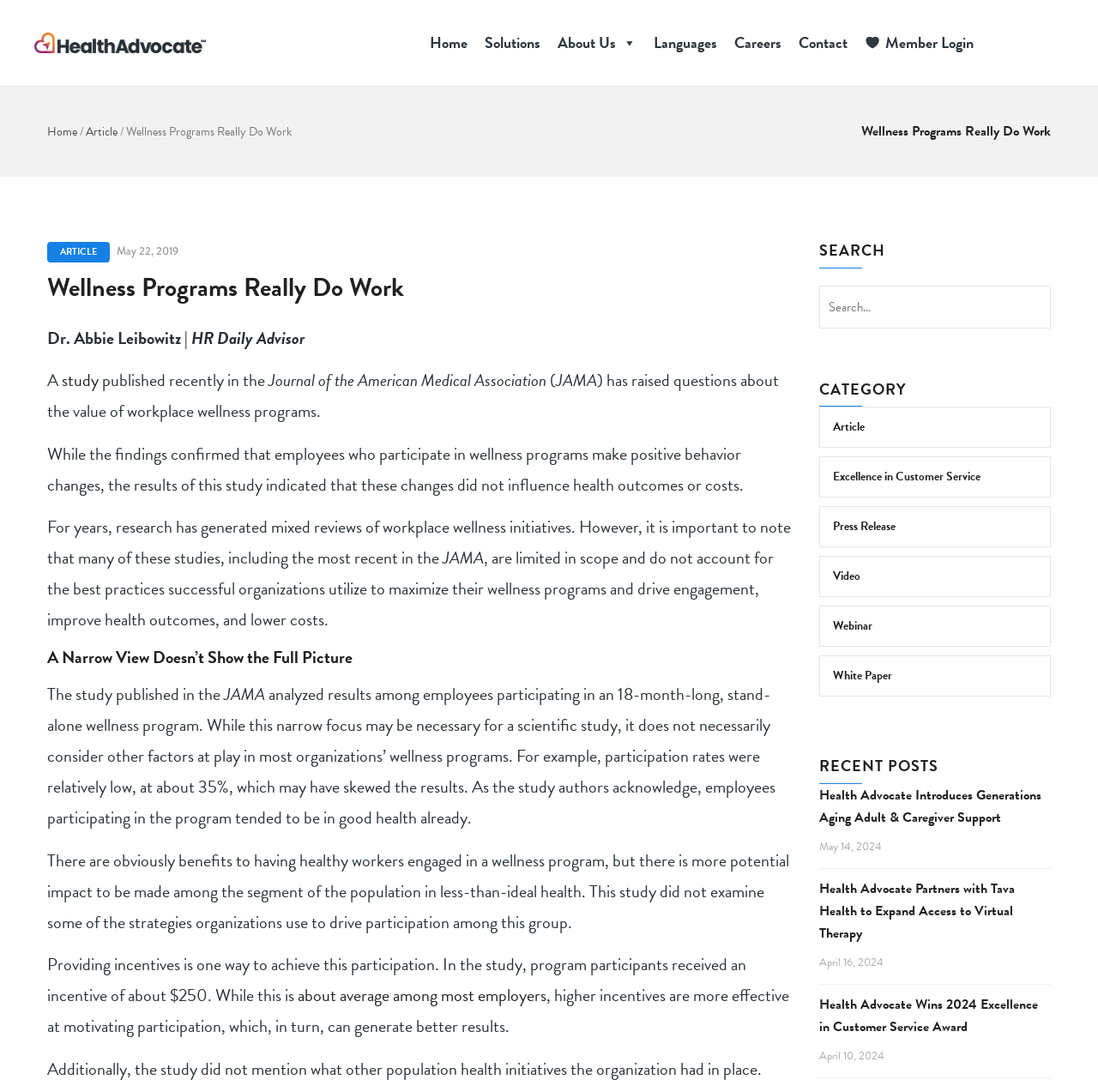Identify the bounding box coordinates of the clickable region necessary to fulfill the following instruction: "Click the 'Home' link". The bounding box coordinates should be four float numbers between 0 and 1, i.e., [left, top, right, bottom].

[0.384, 0.0, 0.434, 0.079]